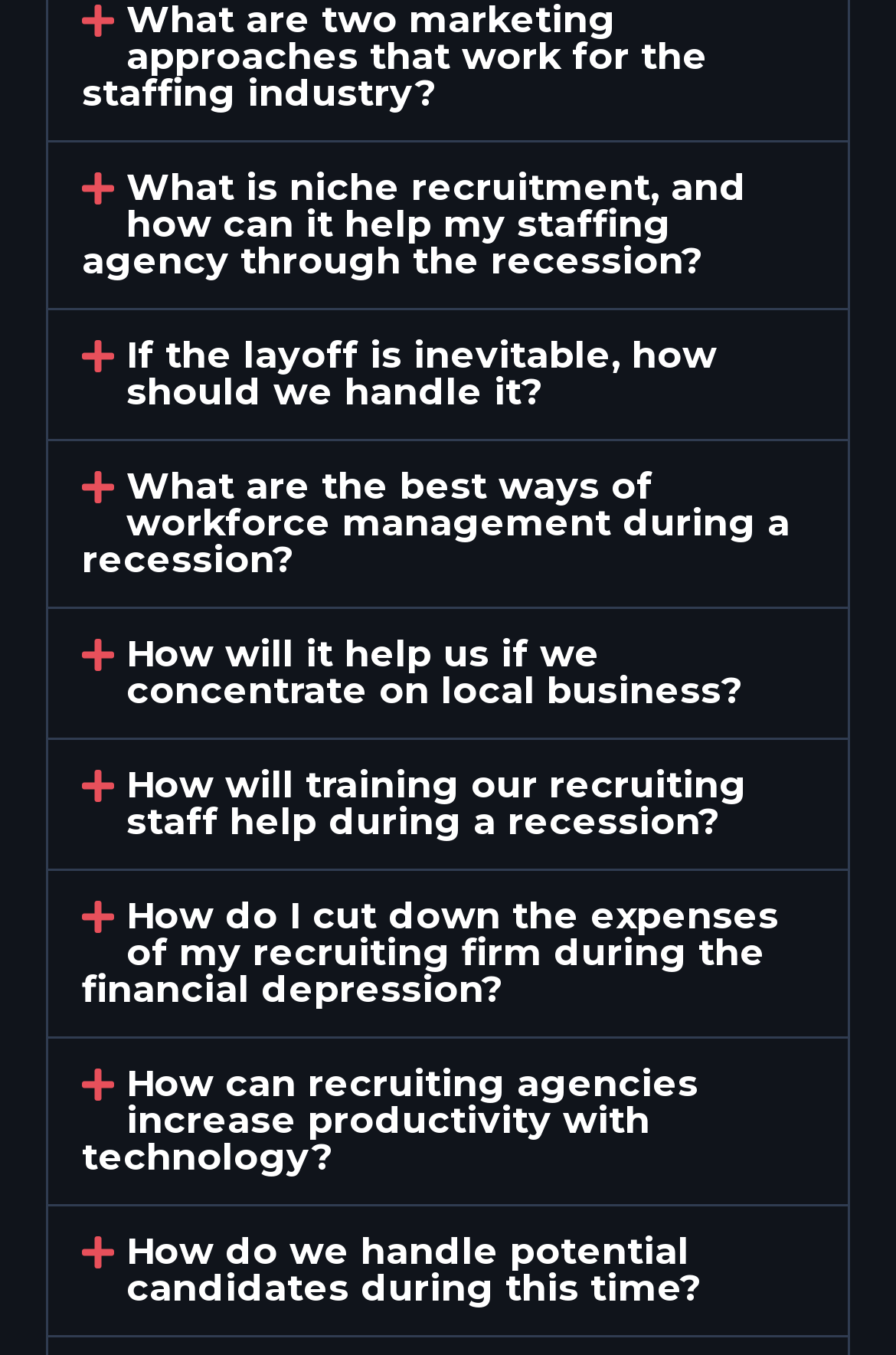Can you find the bounding box coordinates for the element to click on to achieve the instruction: "View 'What are the best ways of workforce management during a recession?'"?

[0.053, 0.326, 0.947, 0.448]